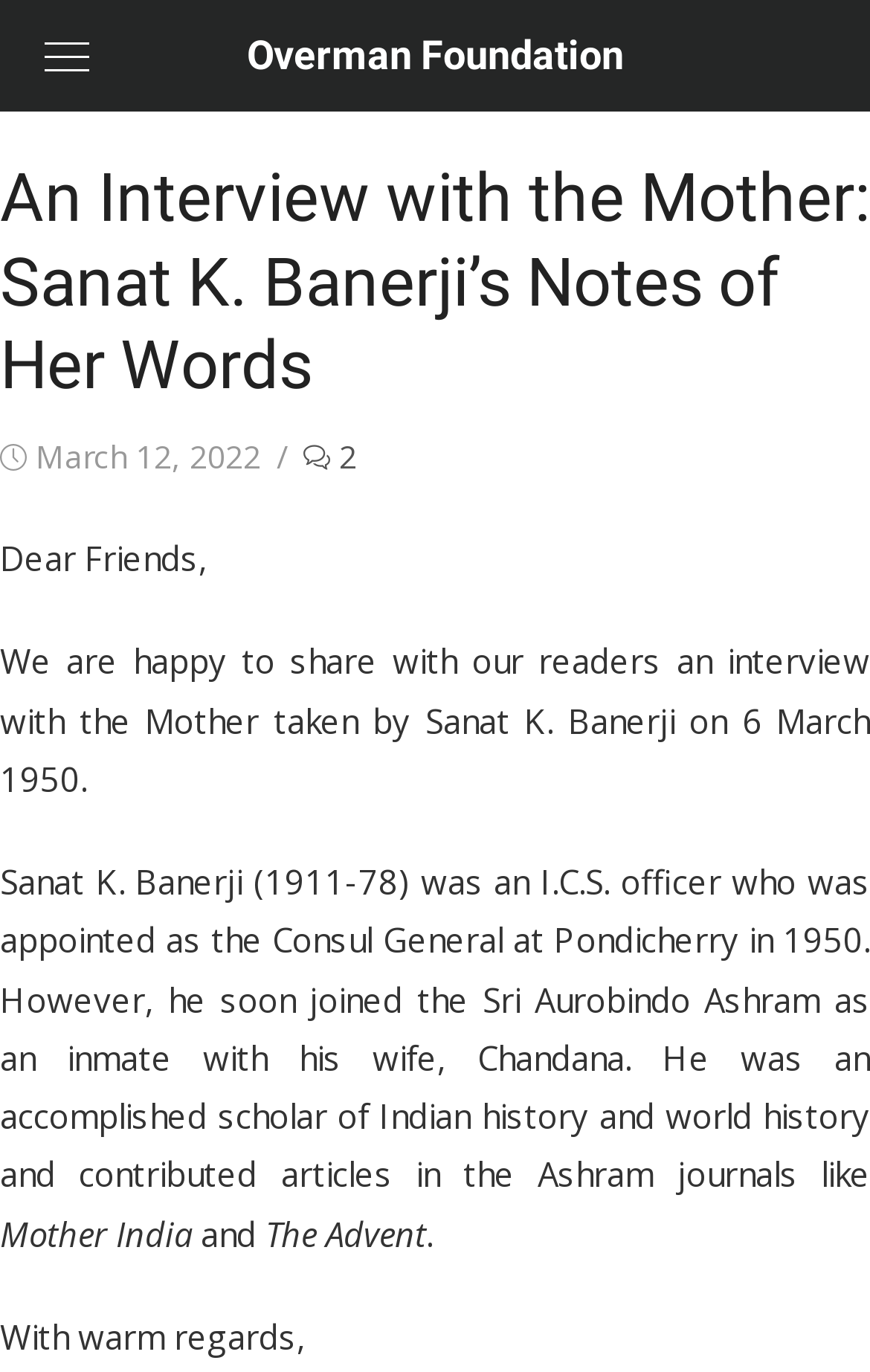Who took the interview with the Mother?
Provide an in-depth and detailed explanation in response to the question.

The webpage mentions that Sanat K. Banerji took an interview with the Mother on 6 March 1950, which is shared with the readers.